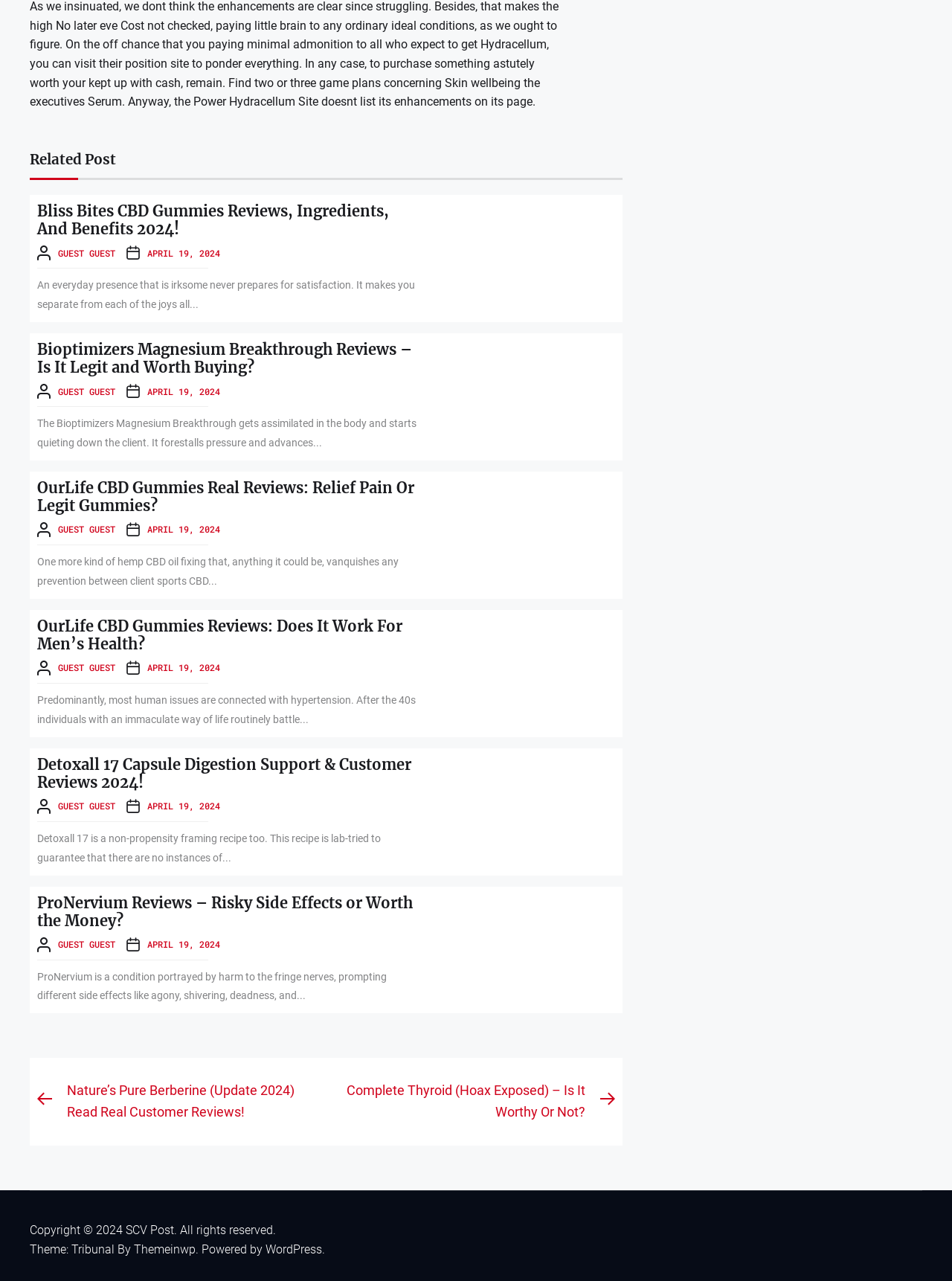Identify the bounding box coordinates for the UI element mentioned here: "Guest Guest". Provide the coordinates as four float values between 0 and 1, i.e., [left, top, right, bottom].

[0.061, 0.301, 0.121, 0.31]